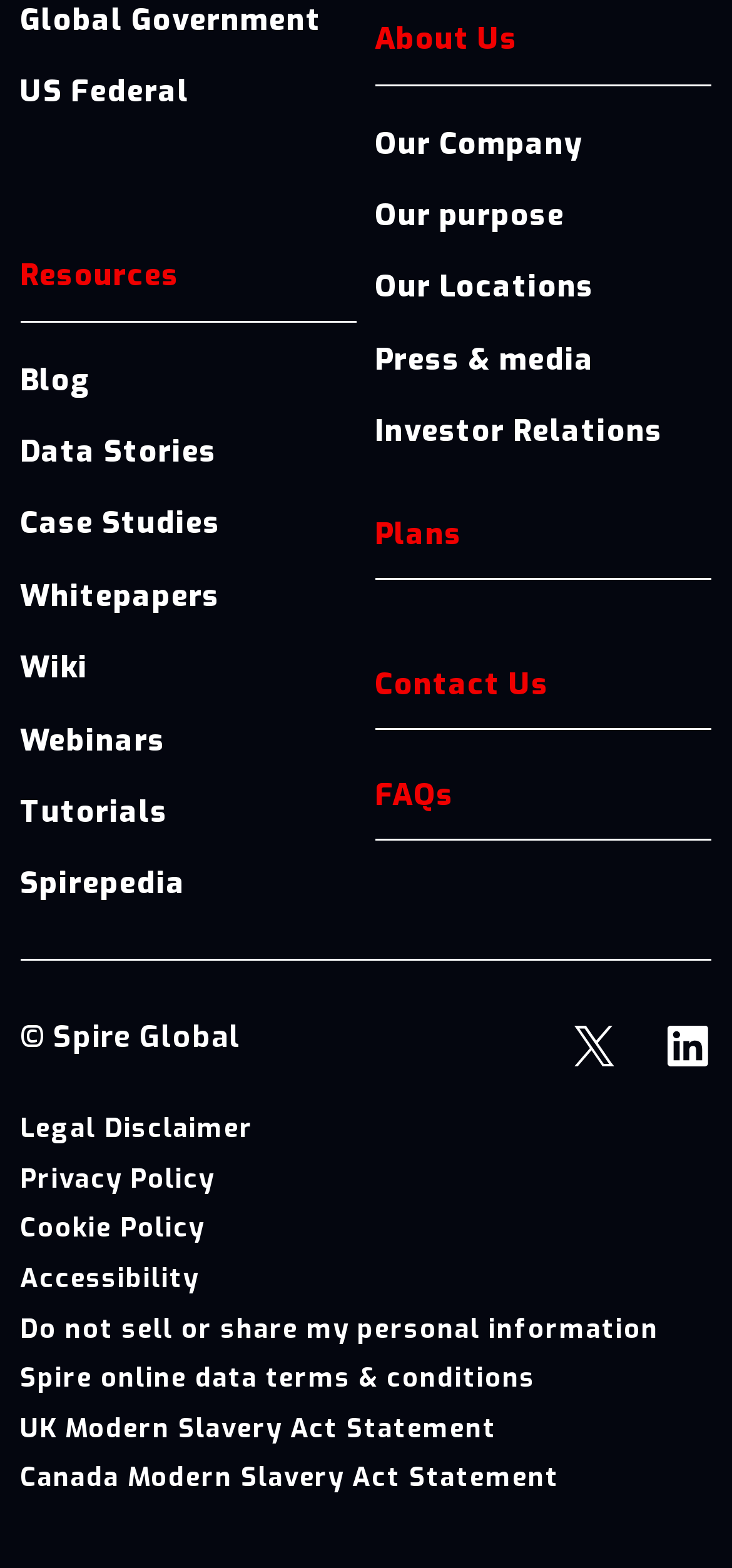Use one word or a short phrase to answer the question provided: 
What is the first link on the top left?

US Federal